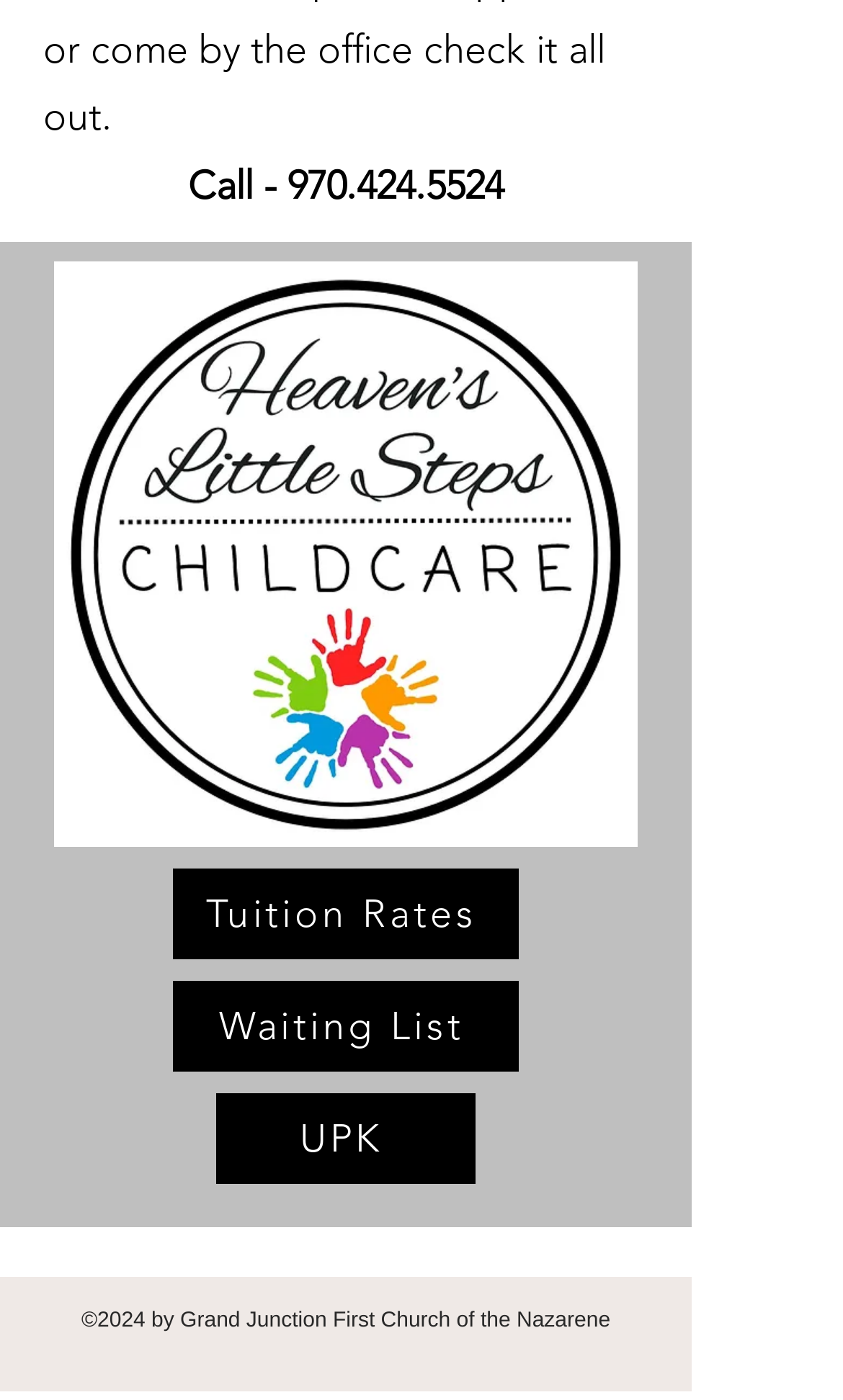Analyze the image and give a detailed response to the question:
What are the three links at the top of the page?

I found the three links by looking at the link elements located at the top of the page which have the text 'Tuition Rates', 'Waiting List', and 'UPK'.